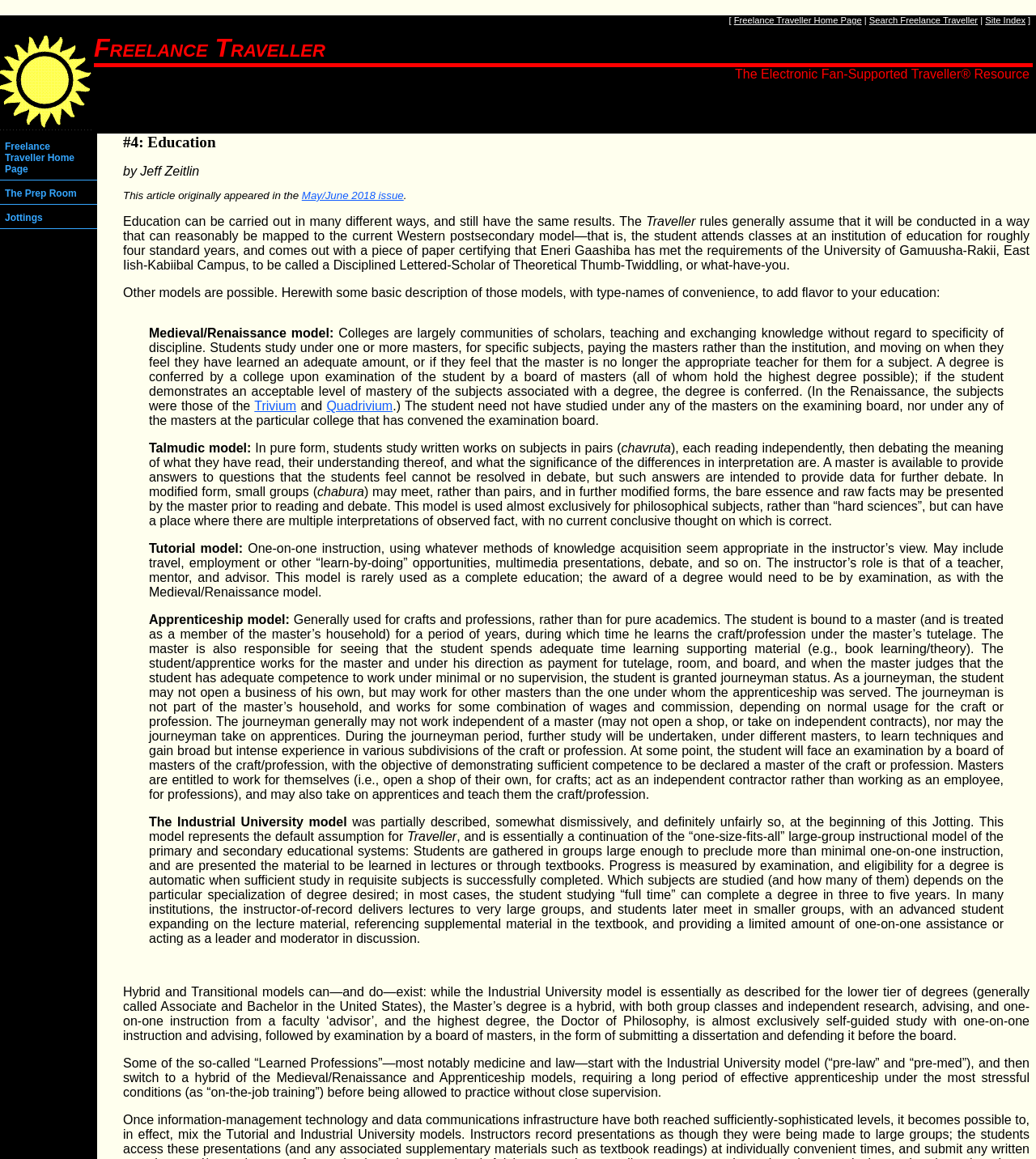Based on the description "+86 137 7007 0088", find the bounding box of the specified UI element.

None